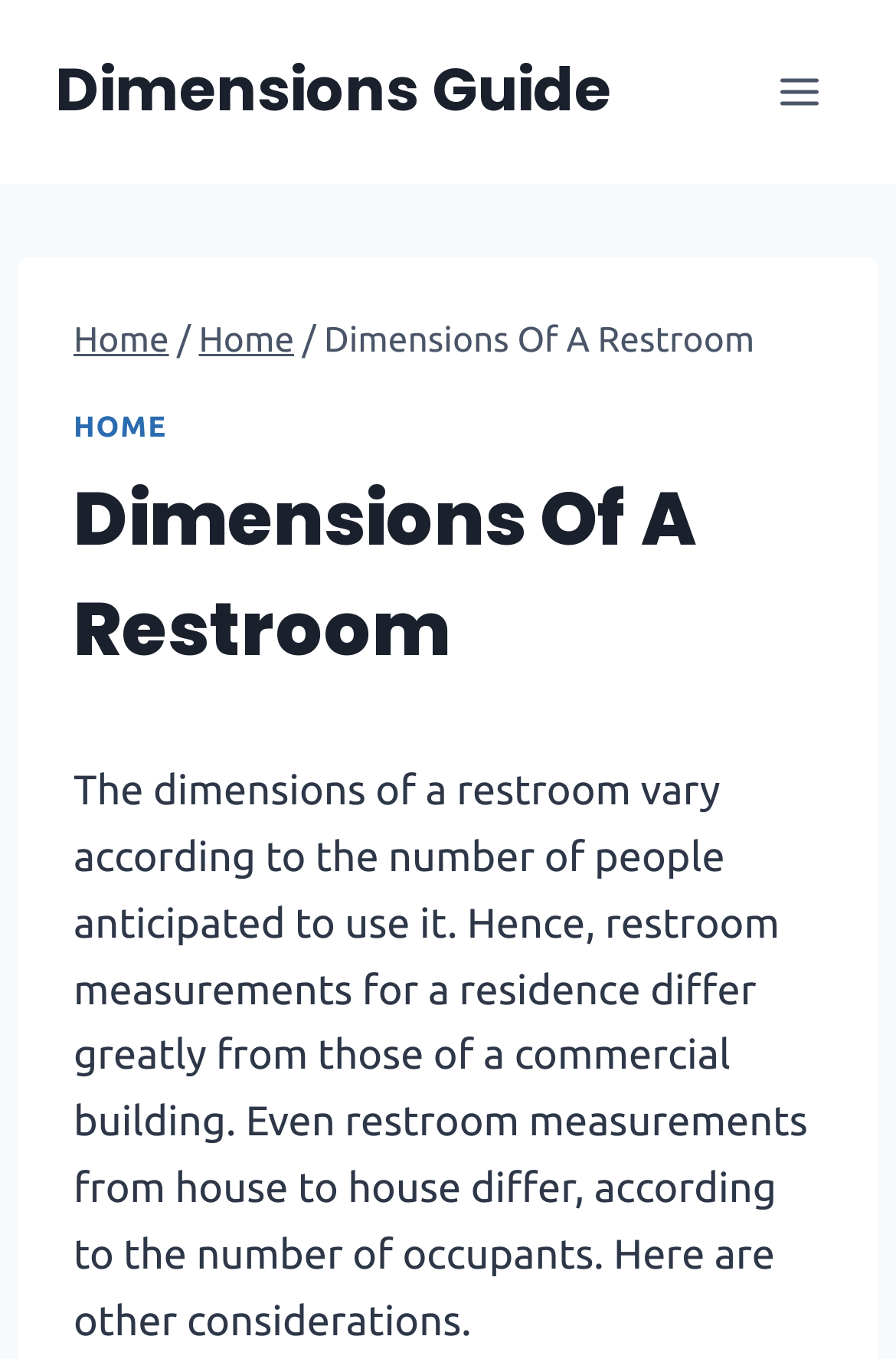How many links are in the breadcrumbs navigation?
Using the image, provide a detailed and thorough answer to the question.

I counted the links in the breadcrumbs navigation section and found that there are two links, both labeled 'Home', separated by a static text element containing a forward slash.